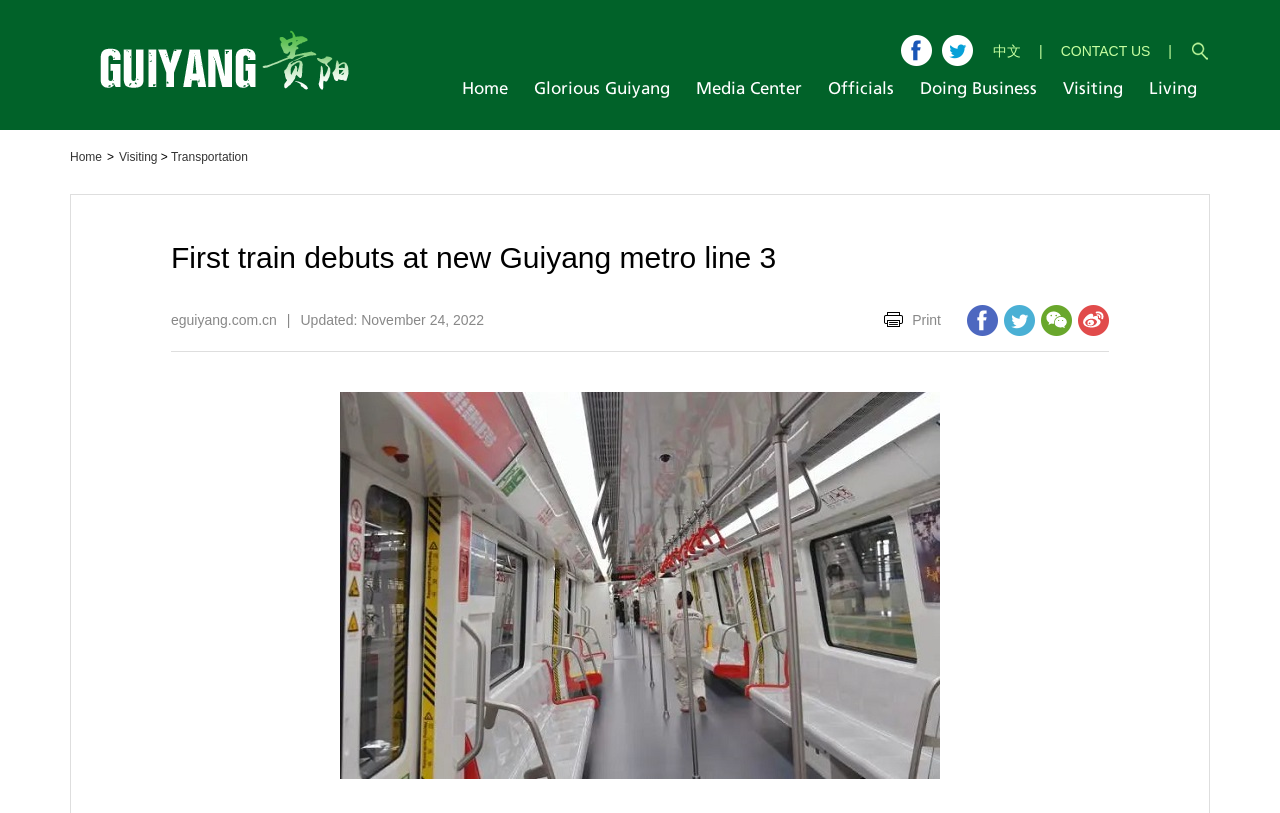Please identify the bounding box coordinates of the element that needs to be clicked to perform the following instruction: "Click the link to contact us".

[0.829, 0.05, 0.899, 0.074]